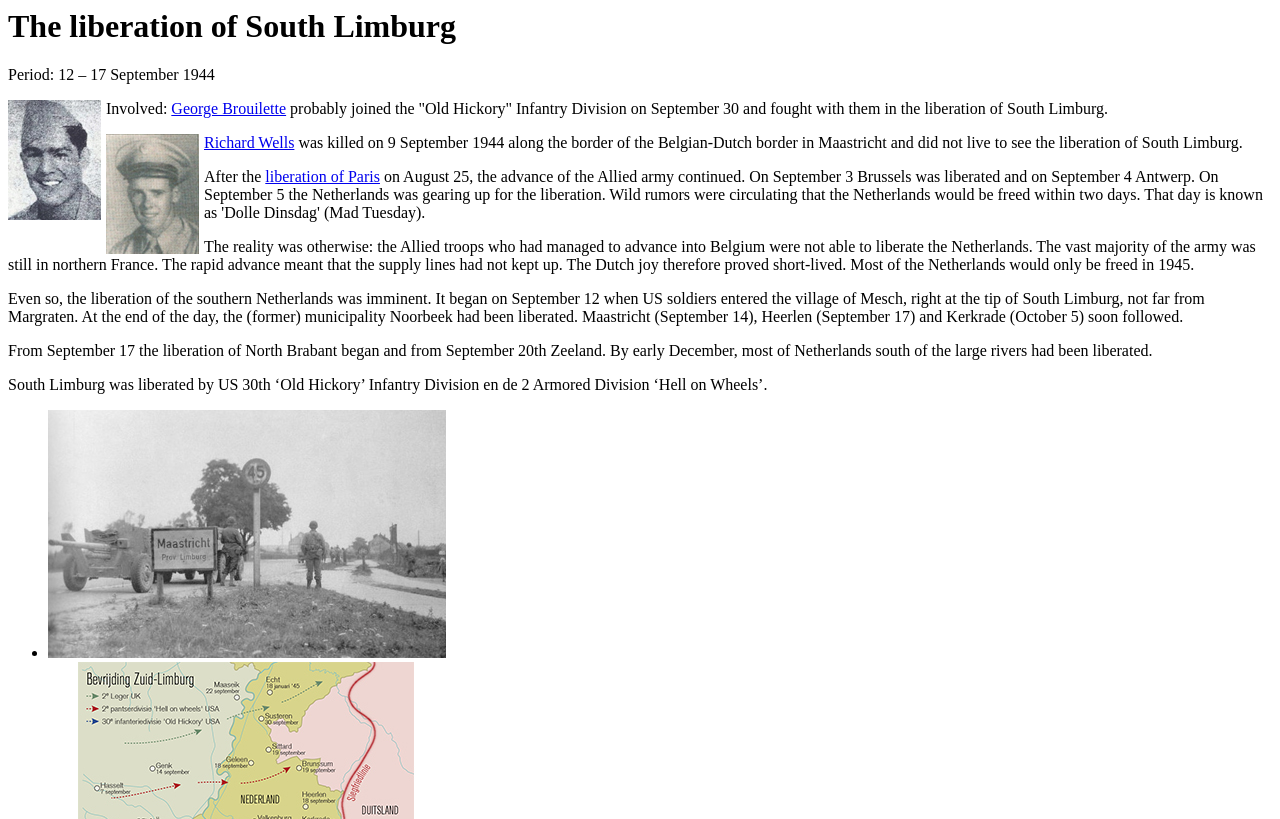When did the liberation of South Limburg begin?
Based on the screenshot, respond with a single word or phrase.

September 12